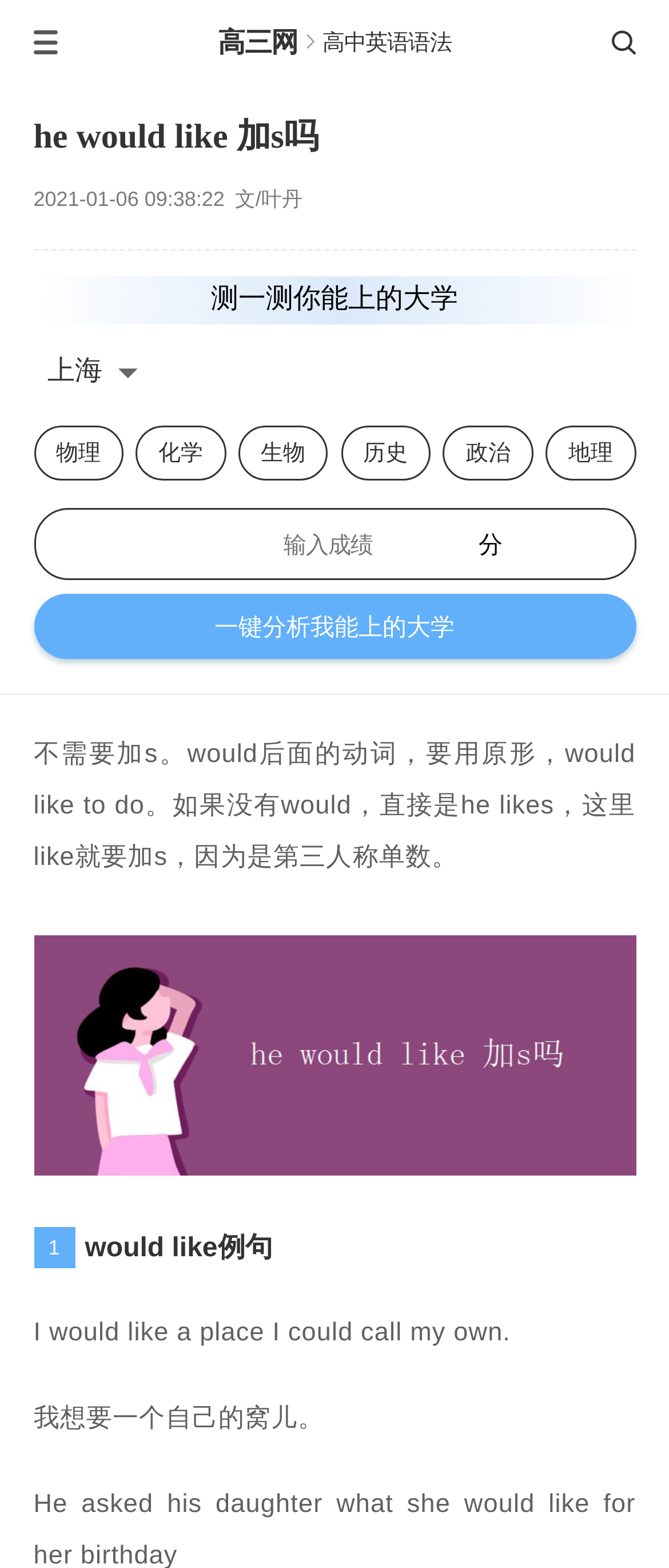Identify the headline of the webpage and generate its text content.

he would like 加s吗